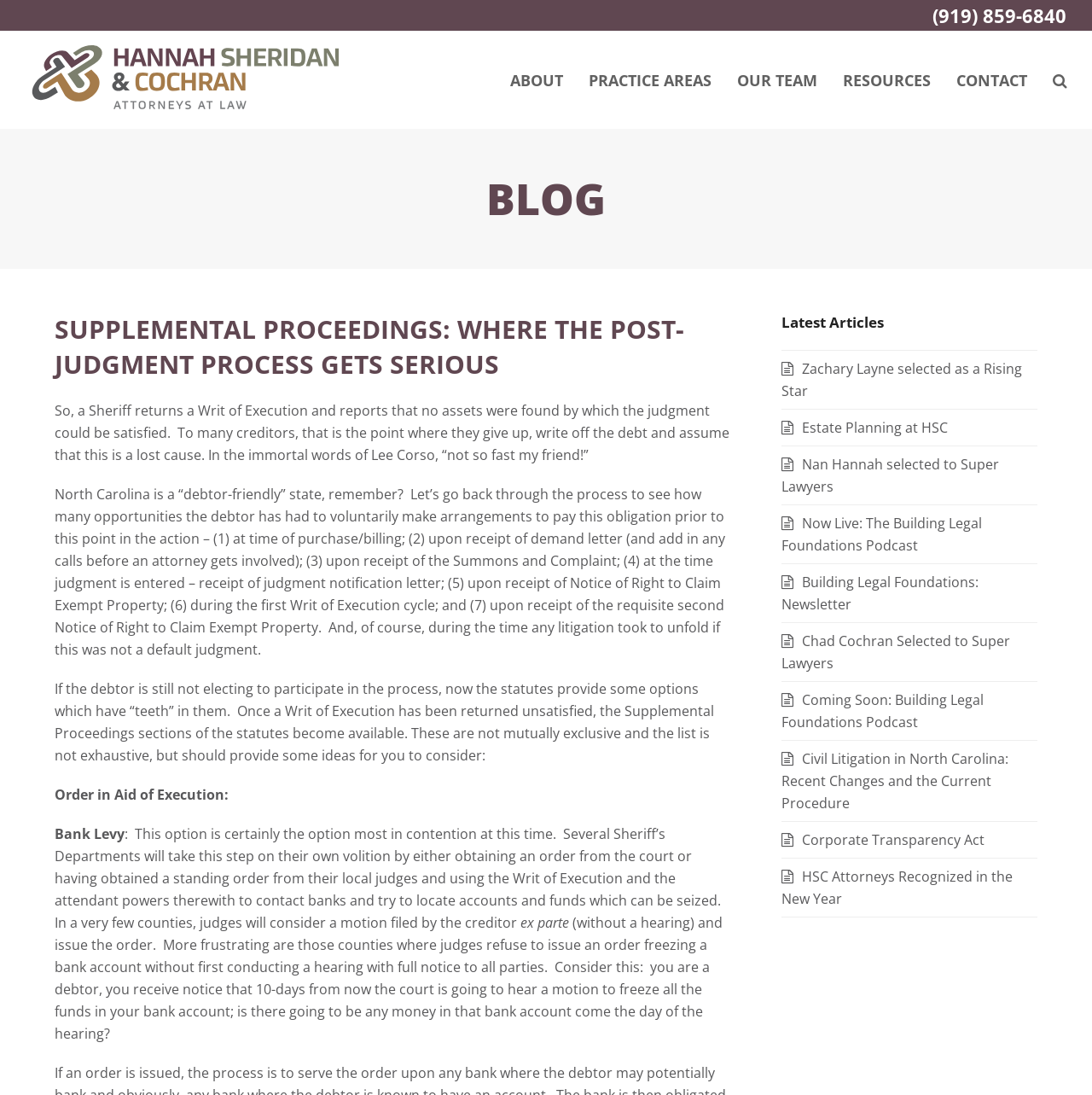Create a detailed narrative of the webpage’s visual and textual elements.

This webpage appears to be a blog post from a law firm, Hannah Sheridan & Cochran, LLP. At the top, there is a header section with the firm's name and a phone number. Below that, there is a navigation menu with links to different sections of the website, including "ABOUT", "PRACTICE AREAS", "OUR TEAM", "RESOURCES", and "CONTACT".

The main content of the page is a blog post titled "SUPPLEMENTAL PROCEEDINGS: WHERE THE POST-JUDGMENT PROCESS GETS SERIOUS". The post discusses the process of collecting debts in North Carolina and the various options available to creditors when a debtor fails to pay. The text is divided into several paragraphs, with headings and subheadings.

To the right of the main content, there is a sidebar with a section titled "Latest Articles". This section lists several links to other blog posts, each with a brief title and an icon.

At the bottom of the page, there is a footer section with a complementary text, but it does not contain any notable information.

In terms of layout, the page has a clean and organized structure, with clear headings and concise text. The navigation menu is prominently displayed at the top, and the main content is divided into clear sections. The sidebar with latest articles is neatly tucked away to the right, providing additional resources without overwhelming the main content.